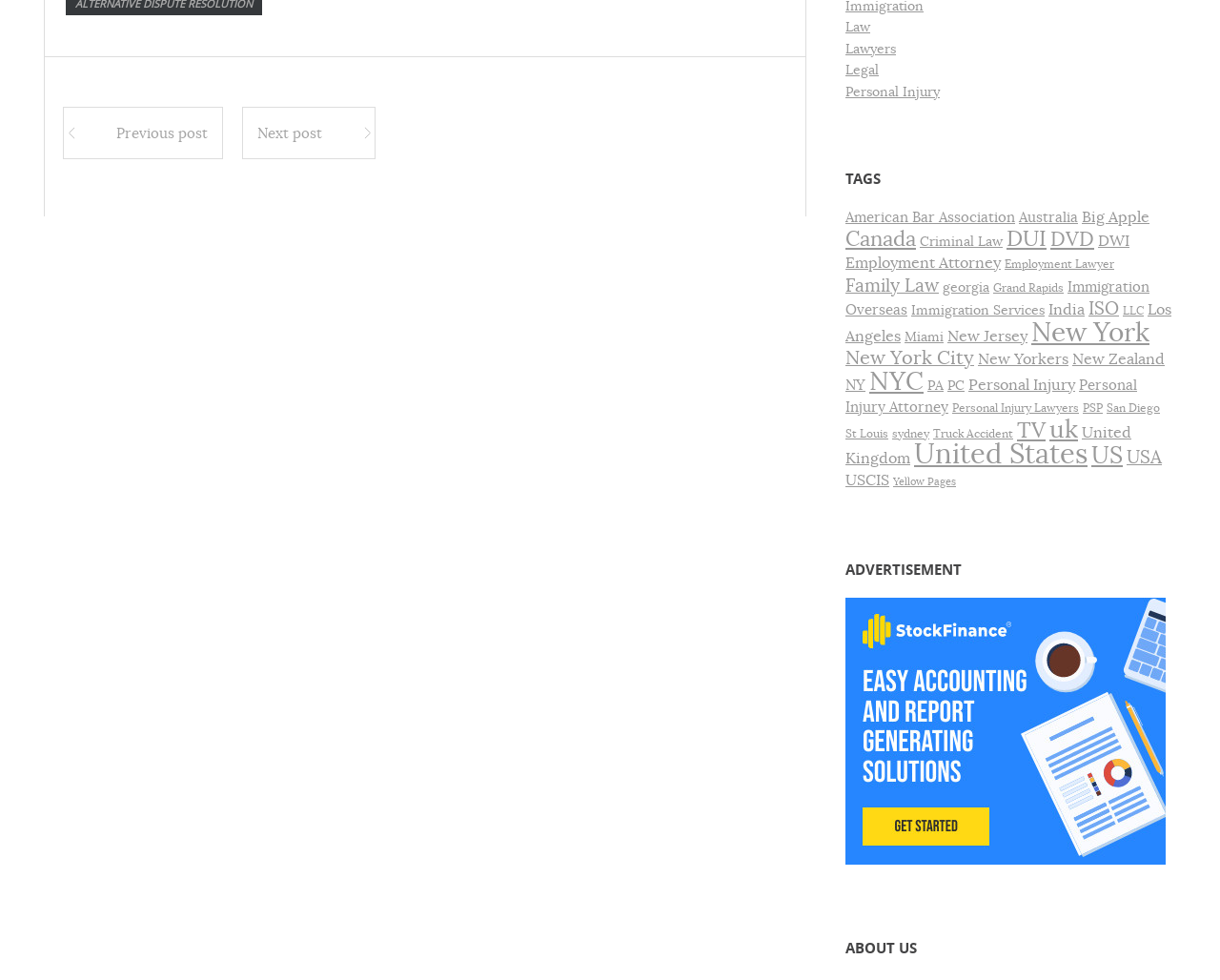Using the given description, provide the bounding box coordinates formatted as (top-left x, top-left y, bottom-right x, bottom-right y), with all values being floating point numbers between 0 and 1. Description: American Bar Association

[0.693, 0.213, 0.832, 0.231]